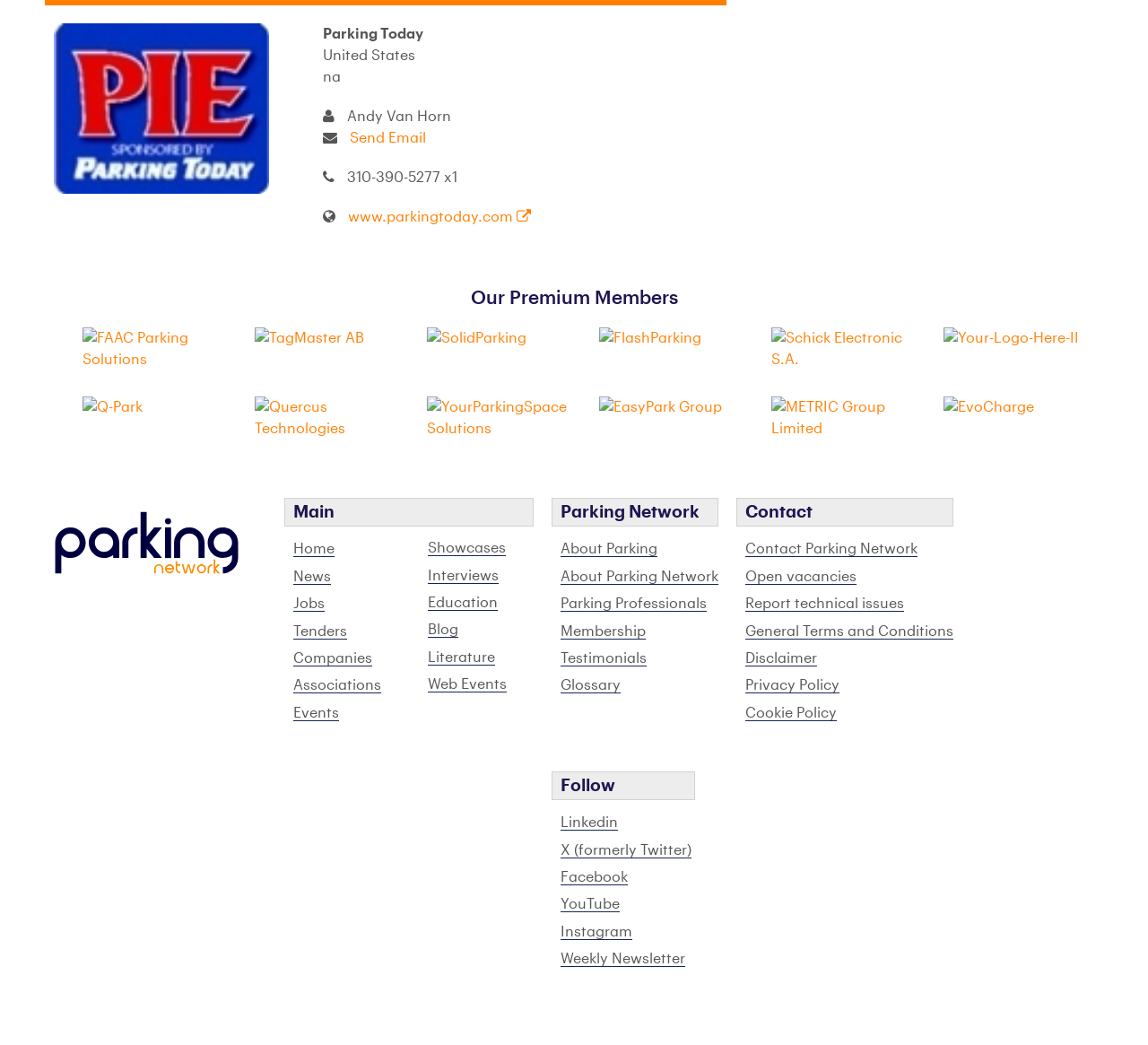Using the provided element description: "X (formerly Twitter)", identify the bounding box coordinates. The coordinates should be four floats between 0 and 1 in the order [left, top, right, bottom].

[0.488, 0.806, 0.602, 0.821]